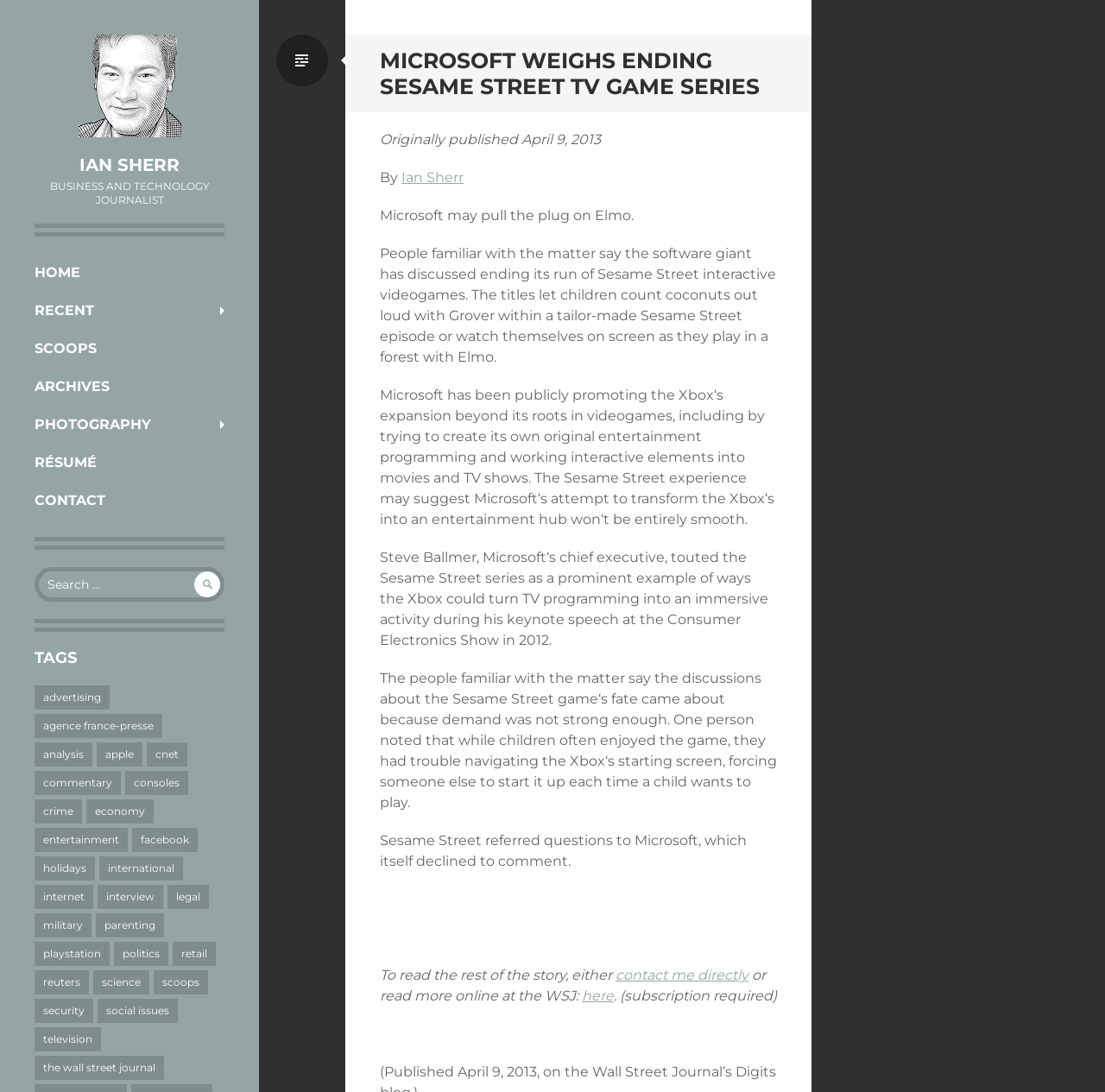Locate the bounding box of the UI element based on this description: "reuters". Provide four float numbers between 0 and 1 as [left, top, right, bottom].

[0.031, 0.888, 0.08, 0.91]